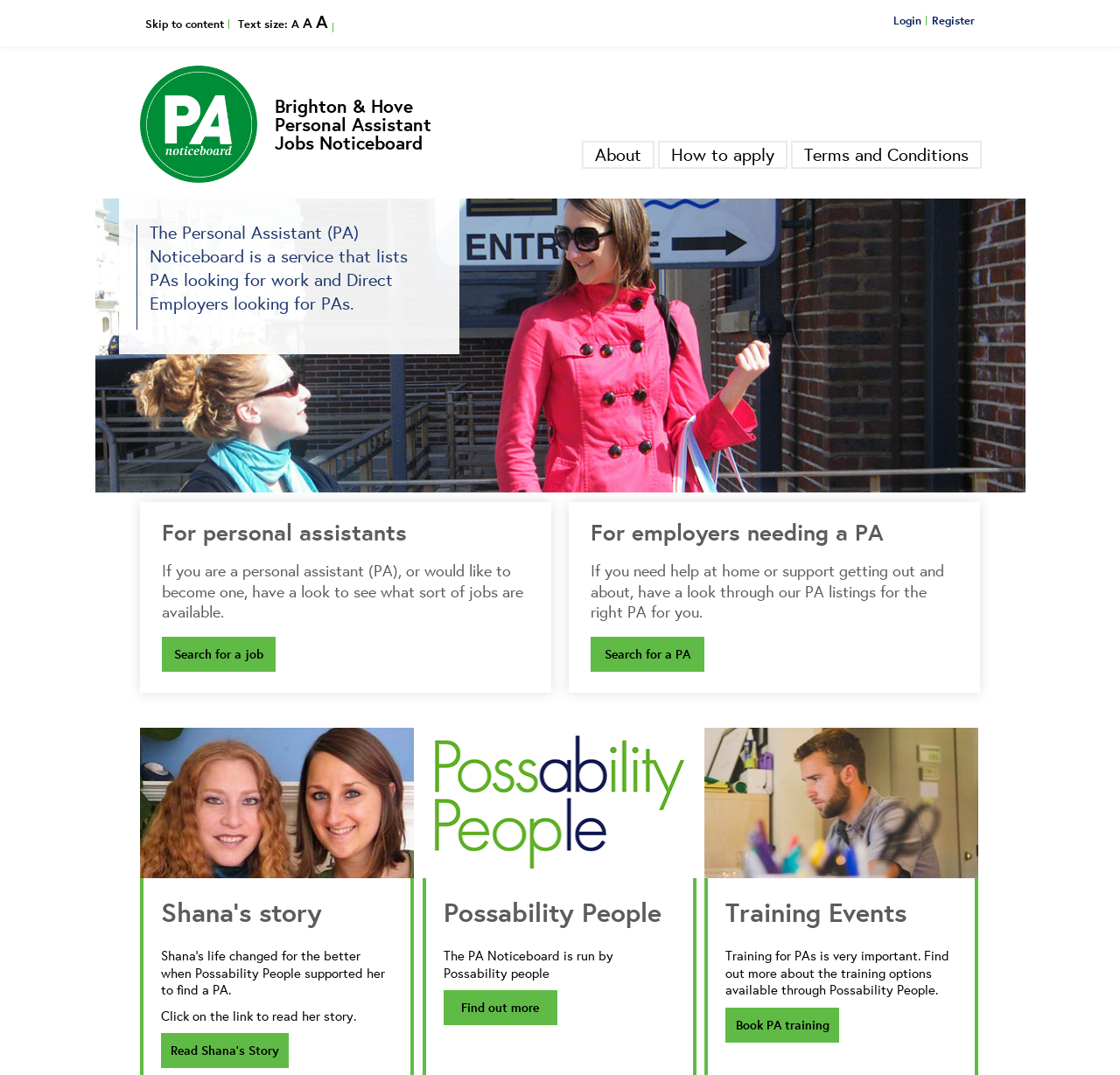Please specify the bounding box coordinates of the clickable region to carry out the following instruction: "Search for a job". The coordinates should be four float numbers between 0 and 1, in the format [left, top, right, bottom].

[0.145, 0.592, 0.246, 0.625]